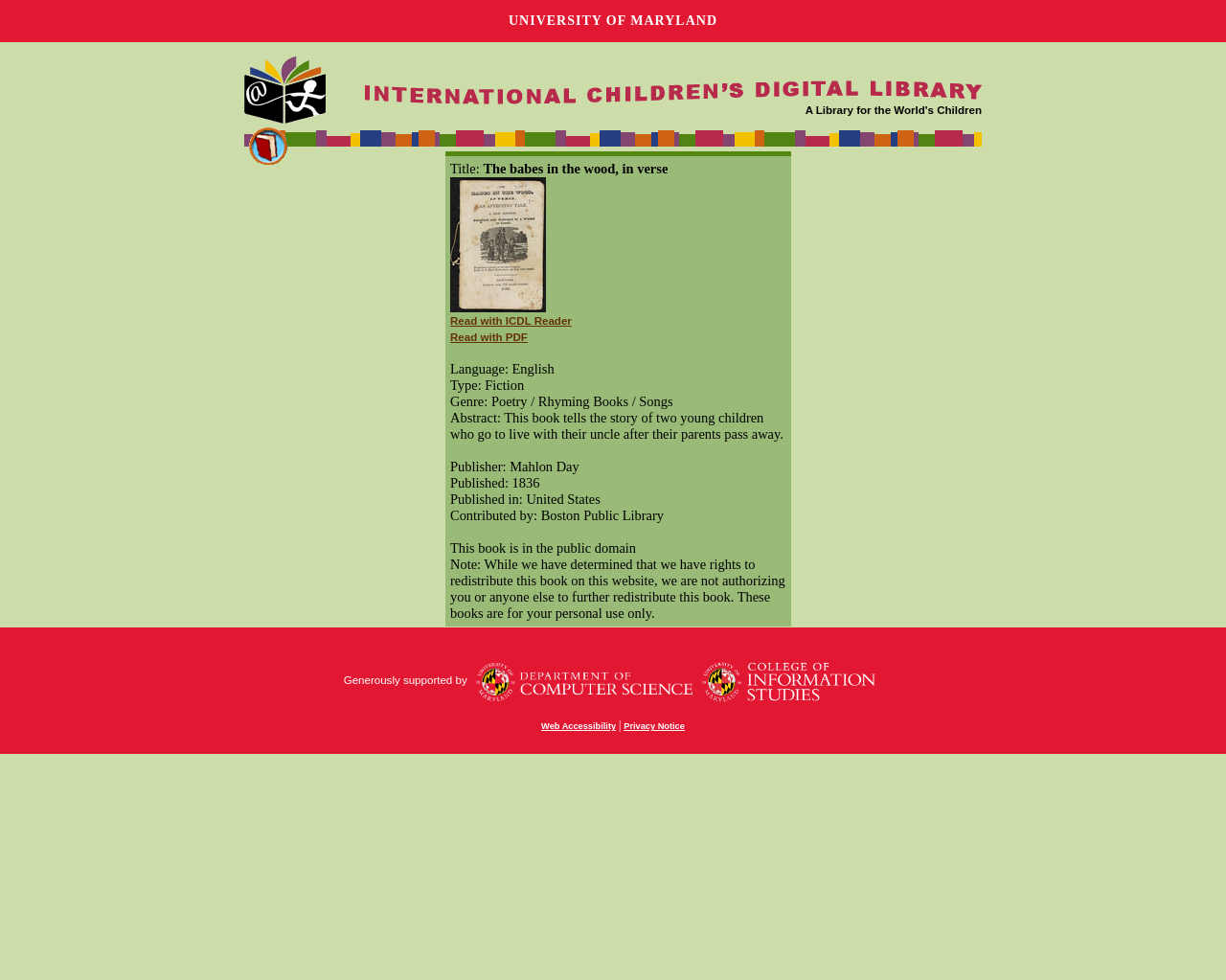Determine the bounding box coordinates of the clickable region to carry out the instruction: "Visit the UNIVERSITY OF MARYLAND website".

[0.415, 0.003, 0.585, 0.041]